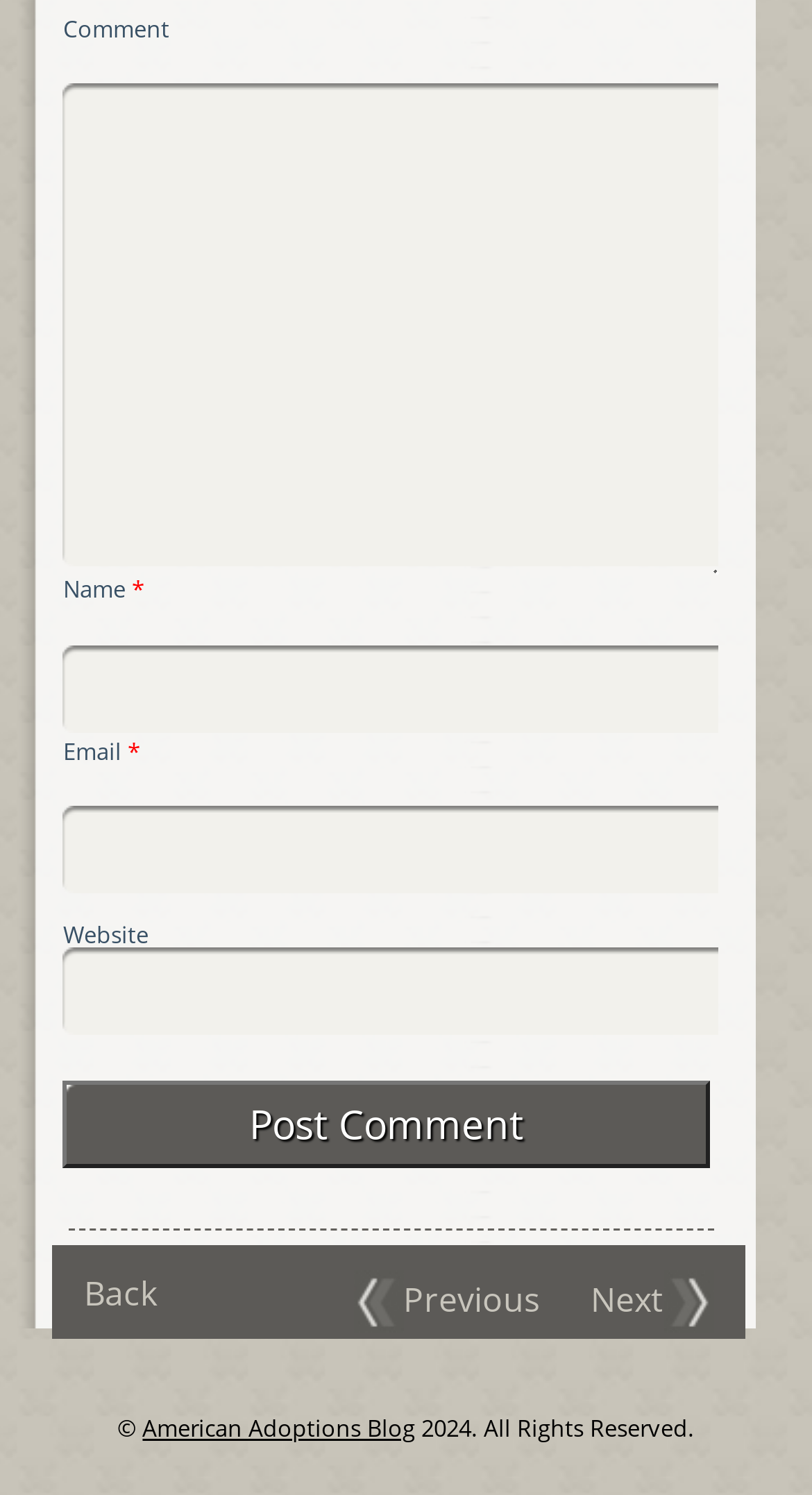Is the 'Name' field required?
Please provide a comprehensive answer based on the information in the image.

The 'Name' field is required because the textbox element with label 'Name *' has the 'required' attribute set to True, indicating that it must be filled in before submitting the form.